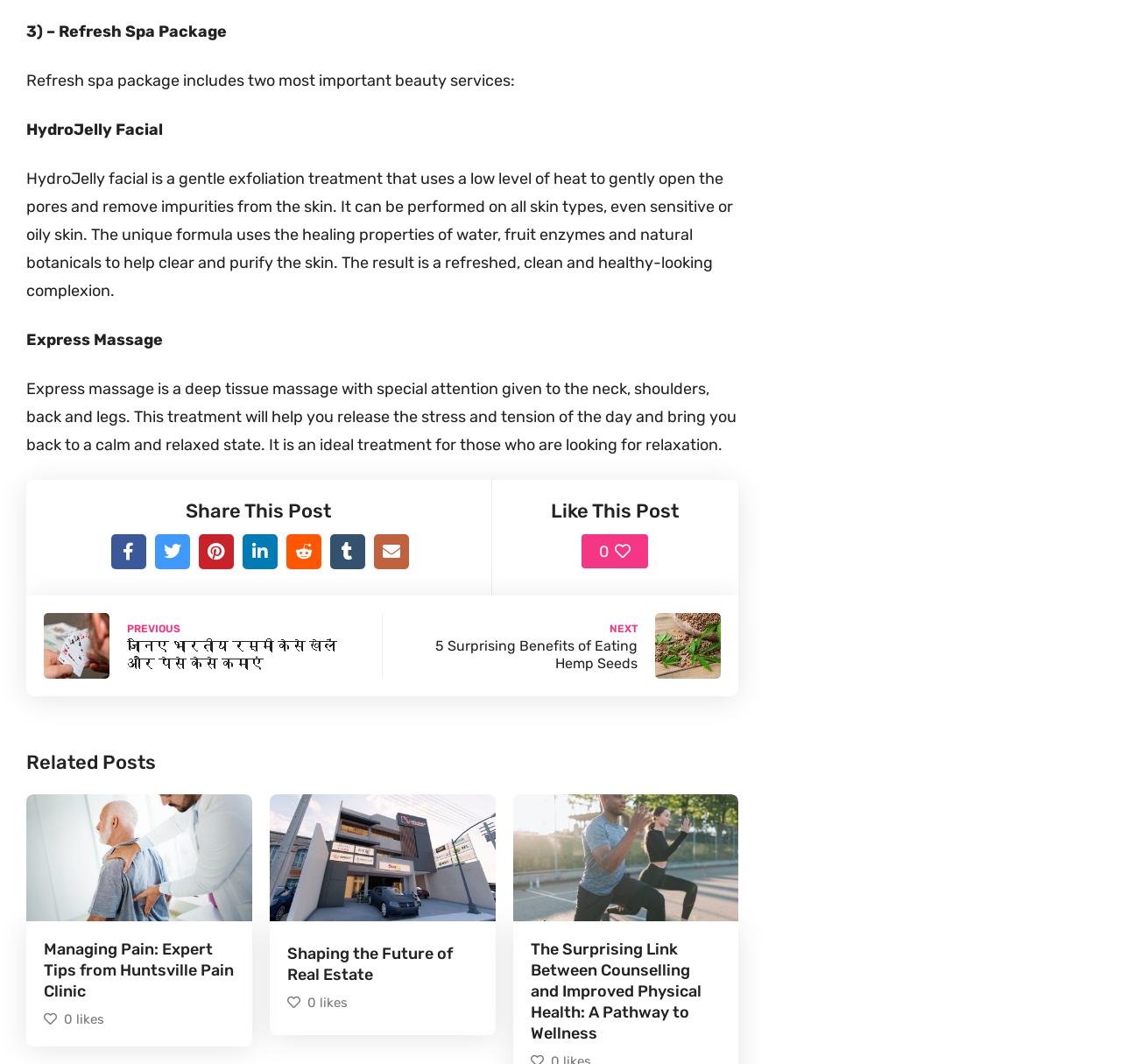Please identify the bounding box coordinates of the element I should click to complete this instruction: 'Read the previous post'. The coordinates should be given as four float numbers between 0 and 1, like this: [left, top, right, bottom].

[0.039, 0.577, 0.317, 0.638]